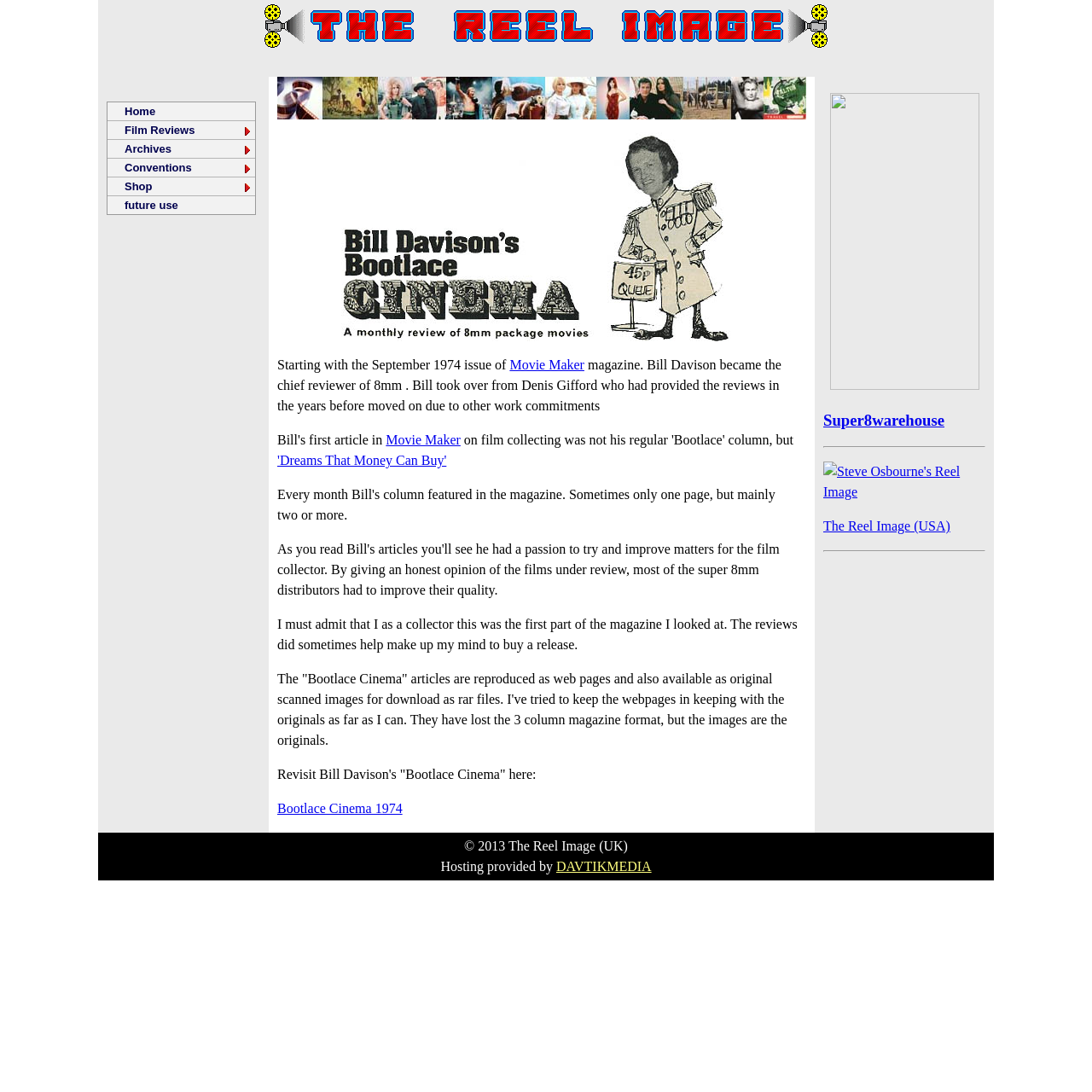Please respond in a single word or phrase: 
What is the name of the hosting provider?

DAVTIKMEDIA